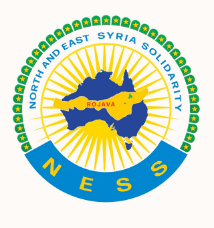Describe all the elements in the image extensively.

The image depicts the logo of "North and East Syria Solidarity" (NESS), a visual representation that symbolizes support and advocacy for the region of Rojava in northeastern Syria. The logo features a map outline of Australia in the center, highlighting the geographic connection to the solidarity movement. Surrounding the map are vibrant rays of yellow, suggesting hope and energy, while a ring of green leaves adds a natural element, symbolizing growth and community. The acronym "NESS" is prominently displayed in bold blue letters at the base, emphasizing the organization's identity and mission. This logo encapsulates a message of solidarity and support for democratic principles and humanitarian aid in the context of the Kurdish liberation movement.